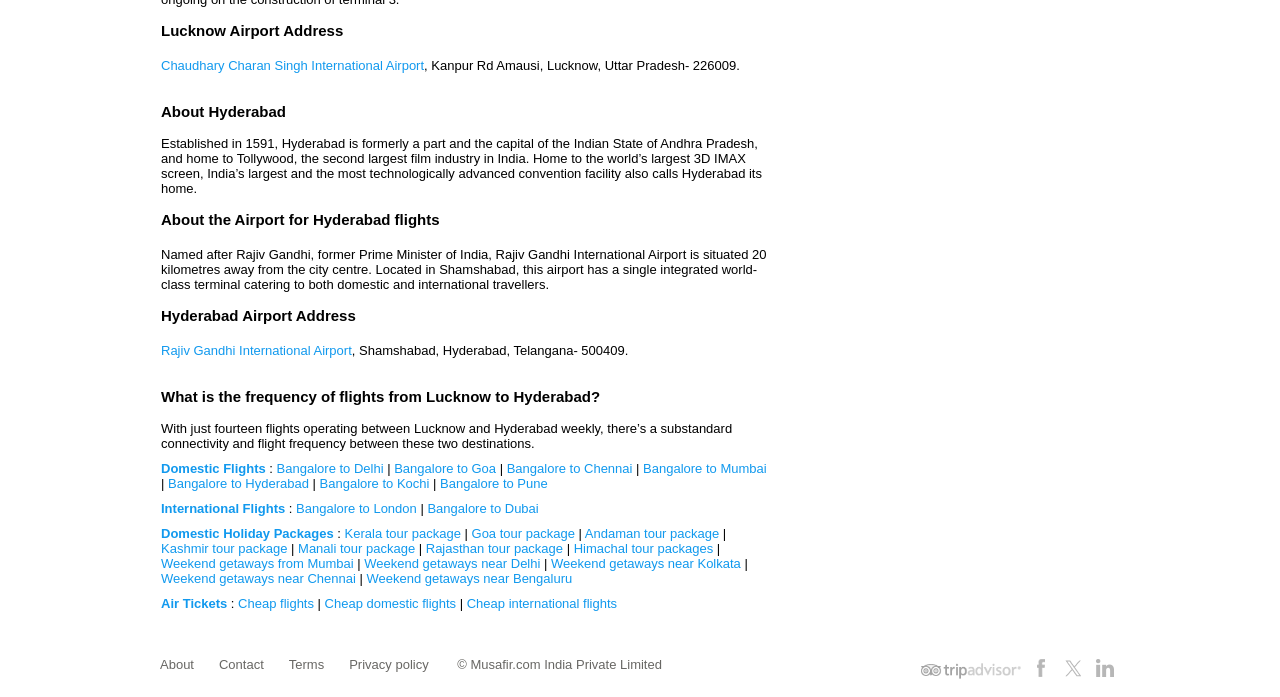How many flights operate between Lucknow and Hyderabad weekly?
Answer the question based on the image using a single word or a brief phrase.

Fourteen